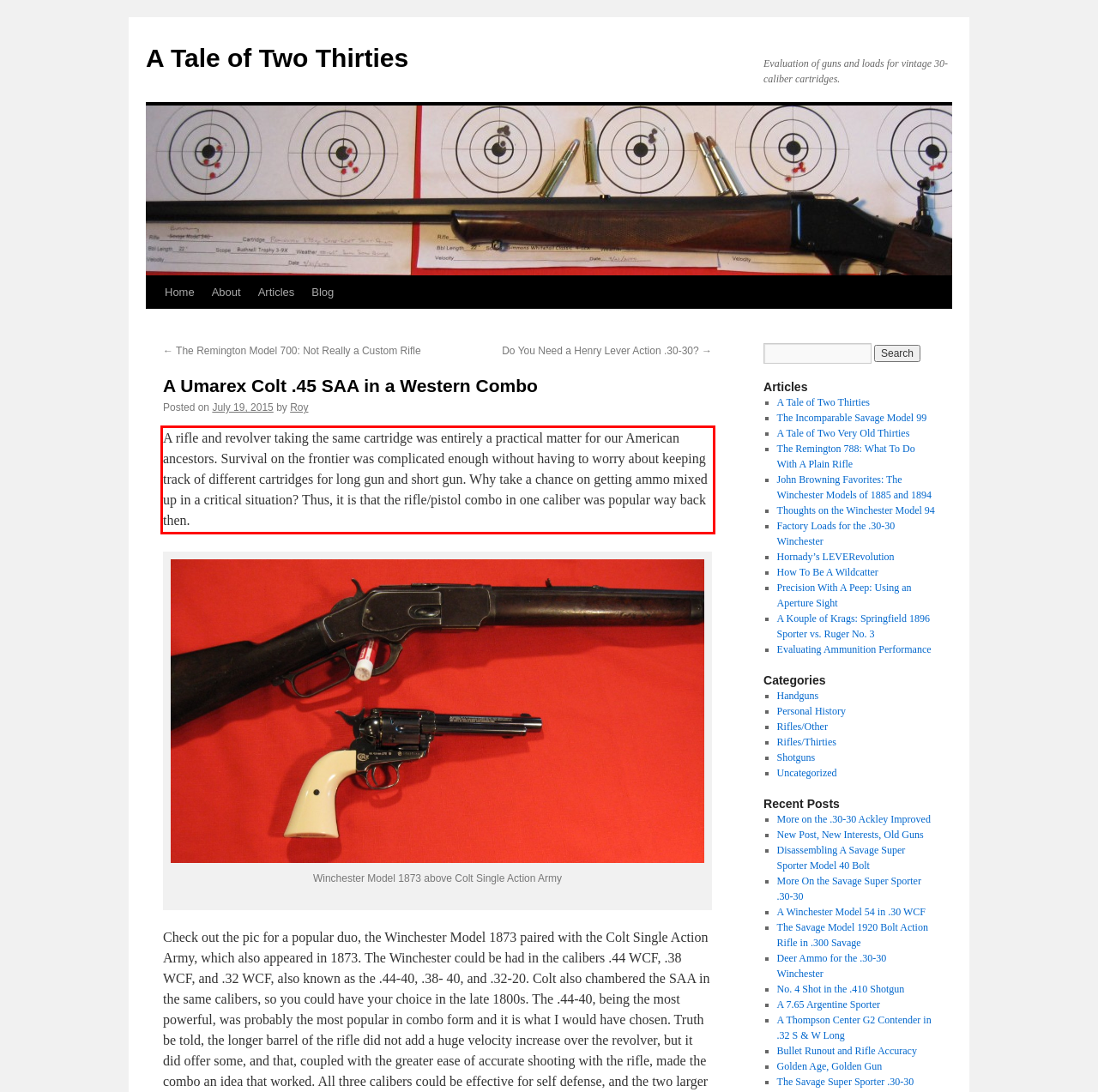Given a screenshot of a webpage, locate the red bounding box and extract the text it encloses.

A rifle and revolver taking the same cartridge was entirely a practical matter for our American ancestors. Survival on the frontier was complicated enough without having to worry about keeping track of different cartridges for long gun and short gun. Why take a chance on getting ammo mixed up in a critical situation? Thus, it is that the rifle/pistol combo in one caliber was popular way back then.